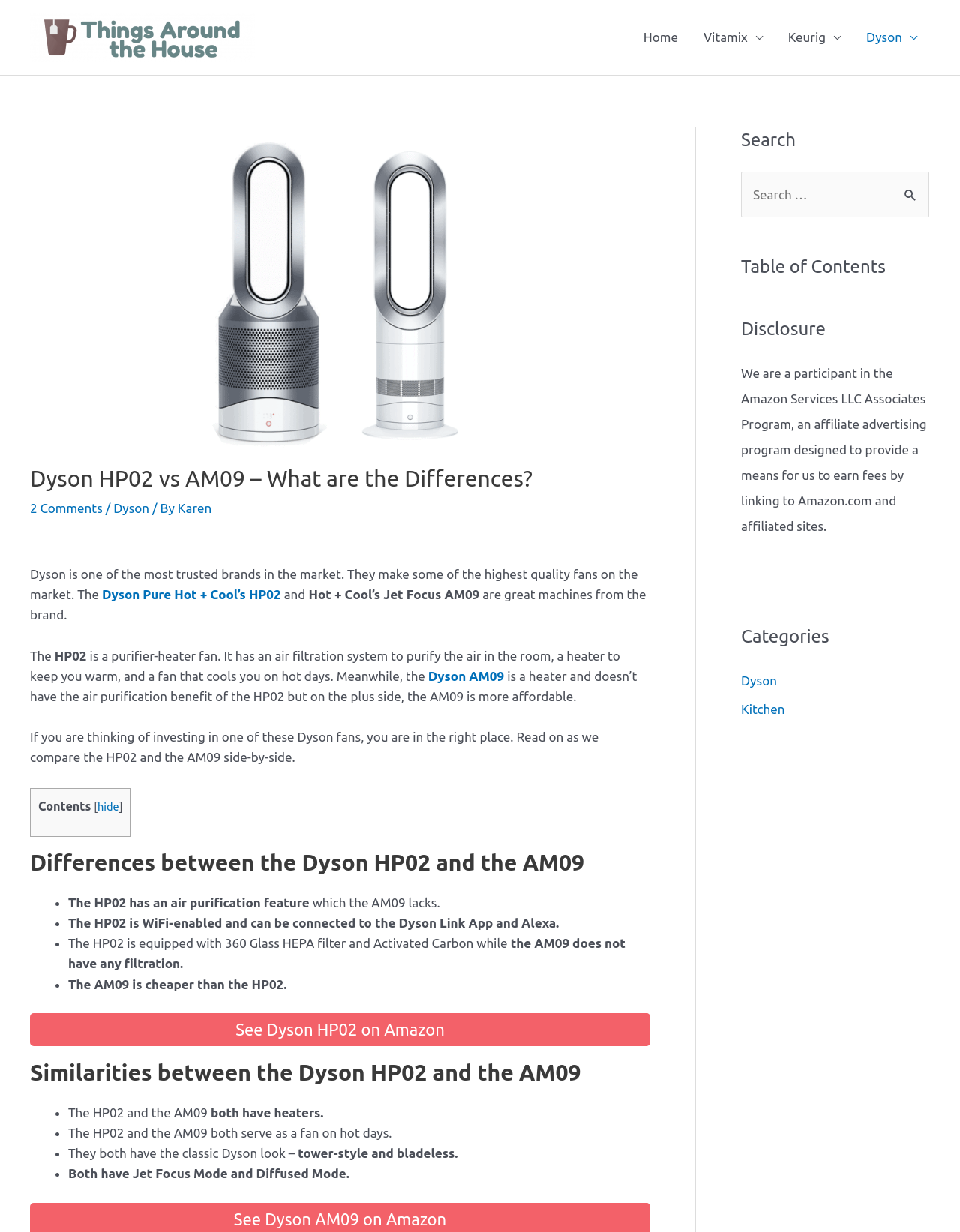Construct a thorough caption encompassing all aspects of the webpage.

This webpage is a comparison review of two Dyson products, the HP02 and the AM09. At the top, there is a navigation bar with links to "Home", "Vitamix", "Keurig", and "Dyson". Below the navigation bar, there is a header section with a title "Dyson HP02 vs AM09 - What are the Differences?" and a subtitle "Dyson is one of the most trusted brands in the market. They make some of the highest quality fans on the market. The Dyson Pure Hot + Cool’s HP02 and". 

To the left of the header section, there is an image of a side-by-side comparison of the two products. Below the header section, there is a paragraph of text that introduces the two products and their differences. The text is divided into two sections, with a link to "2 Comments" in between.

Further down the page, there is a table of contents with links to different sections of the review, including "Differences between the Dyson HP02 and the AM09" and "Similarities between the Dyson HP02 and the AM09". 

The "Differences" section lists several points, including the HP02's air purification feature, WiFi connectivity, and filtration system, as well as the AM09's lower price. The "Similarities" section lists points such as both products having heaters and serving as fans on hot days.

To the right of the main content area, there are several complementary sections, including a search bar, a table of contents, a disclosure statement, and a categories section with links to "Dyson" and "Kitchen".